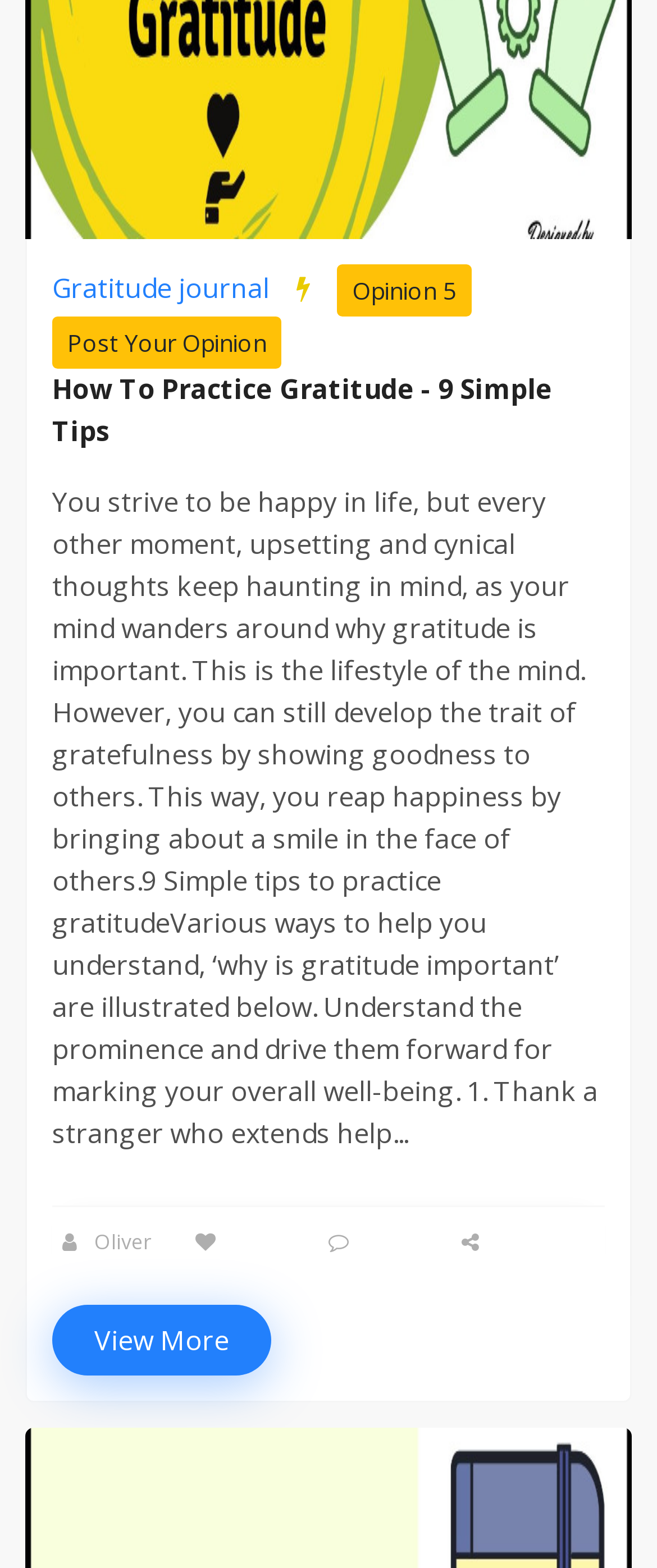Can you determine the bounding box coordinates of the area that needs to be clicked to fulfill the following instruction: "View more"?

[0.079, 0.832, 0.413, 0.878]